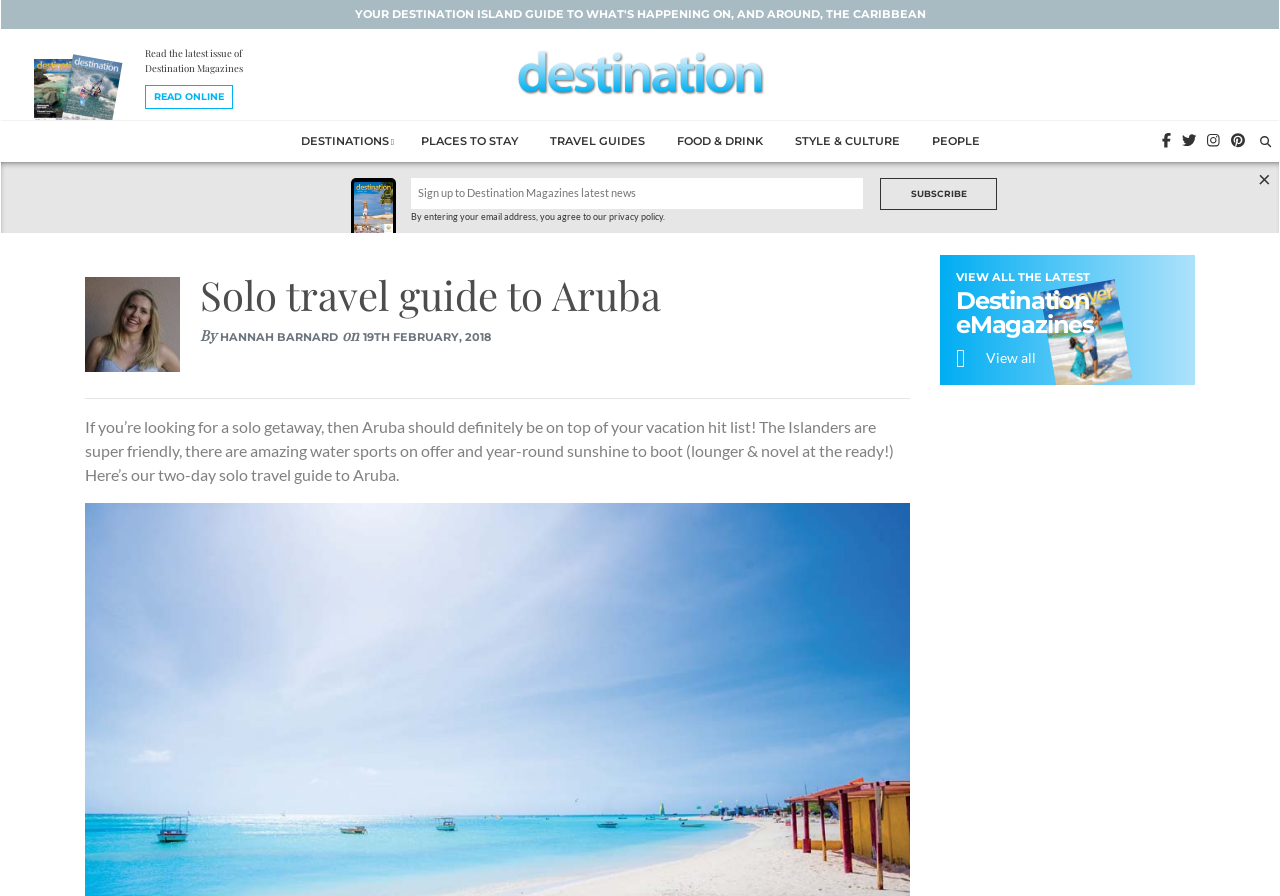Identify the bounding box coordinates for the element that needs to be clicked to fulfill this instruction: "Read the latest issue of Destination Magazines". Provide the coordinates in the format of four float numbers between 0 and 1: [left, top, right, bottom].

[0.113, 0.053, 0.19, 0.082]